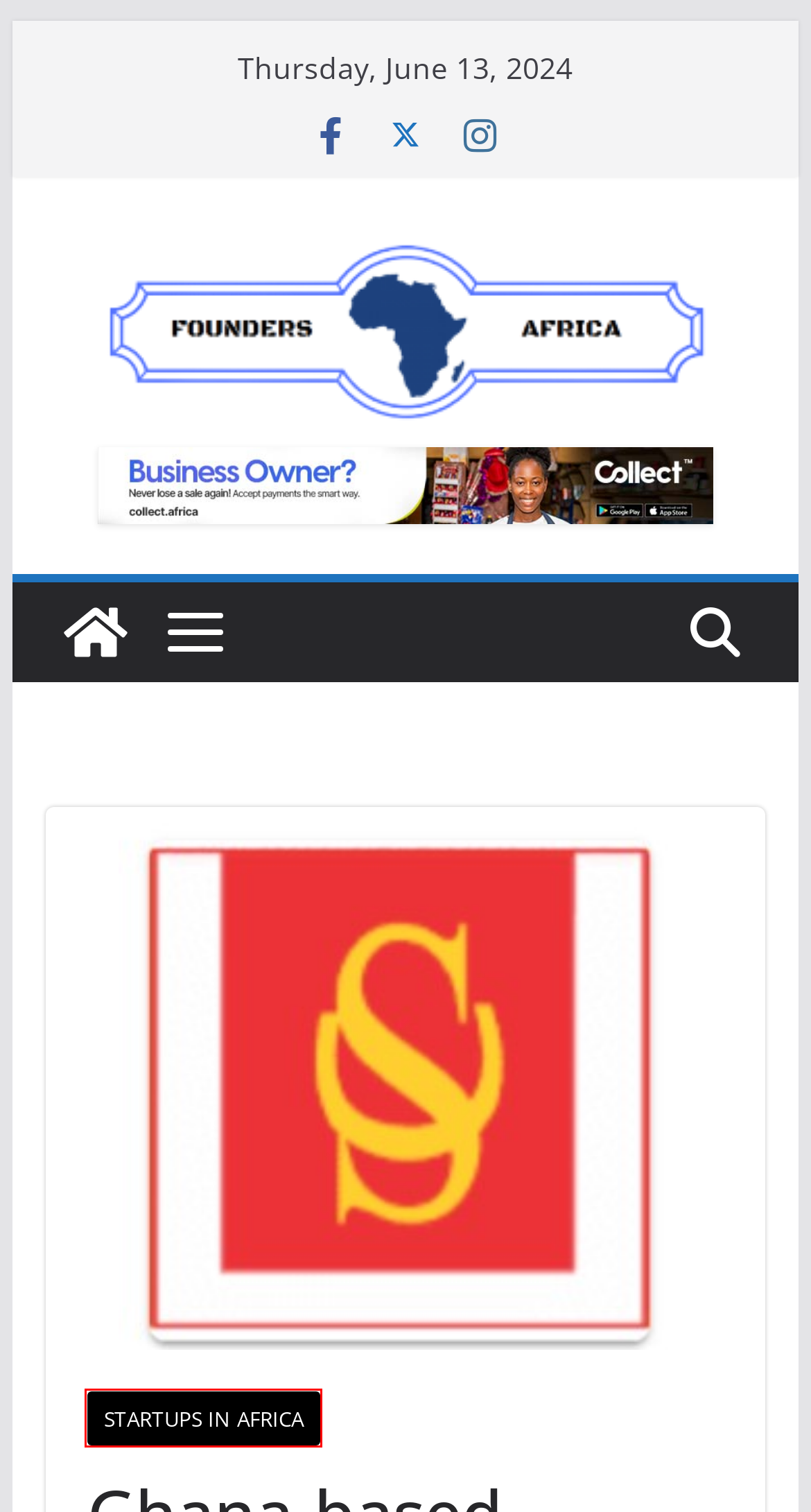Inspect the screenshot of a webpage with a red rectangle bounding box. Identify the webpage description that best corresponds to the new webpage after clicking the element inside the bounding box. Here are the candidates:
A. Startups in Africa Archives - Founders Africa
B. Icare is Giving Nigerians Easy Access to Premium Health Care Services Online - Founders Africa
C. Opportunities Archives - Founders Africa
D. featured Archives - Founders Africa
E. Founders Africa | Spotlighting African Innovators...
F. Nigeria’s 54gene is Building the World’s First Pan-African Biobank - Founders Africa
G. Meet the Founder Archives - Founders Africa
H. 10 Health-related Business Ideas - Founders Africa

A